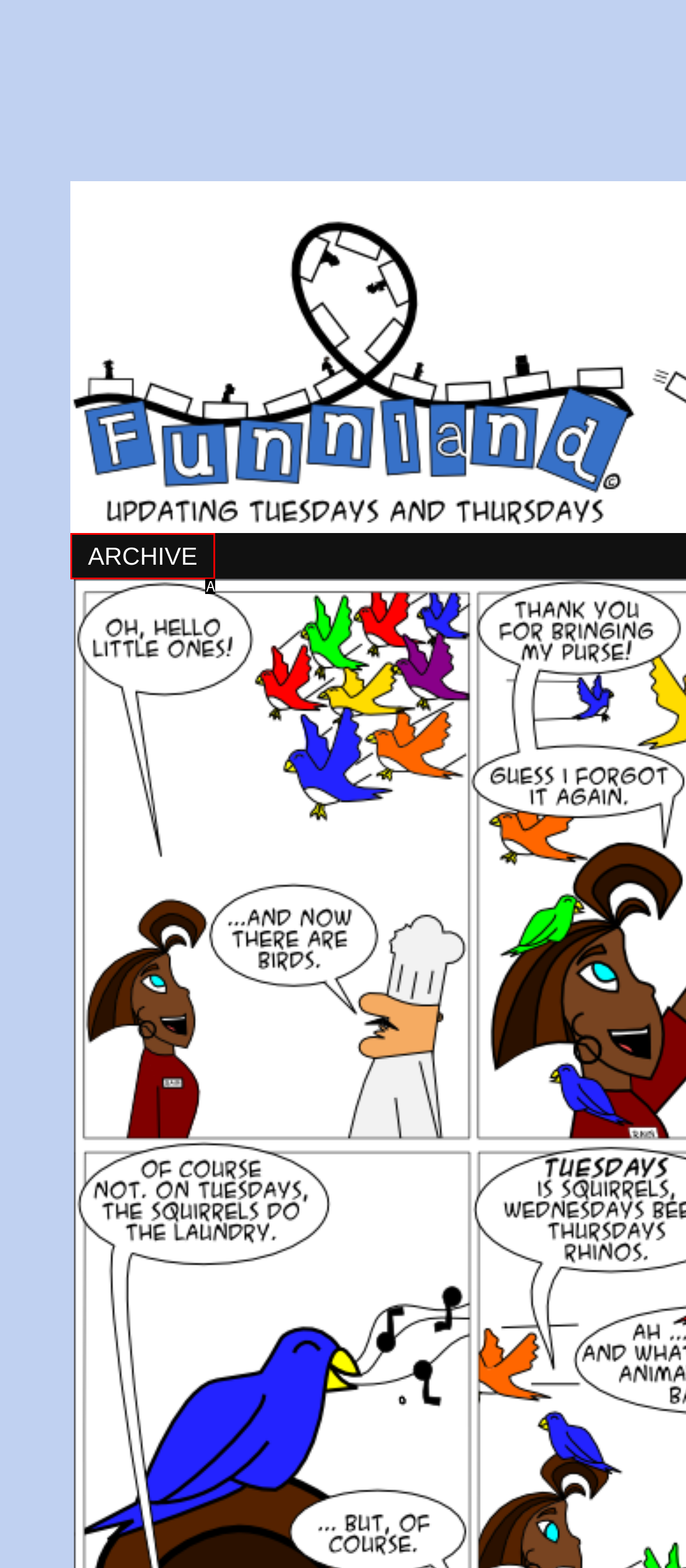Match the description: Archive to one of the options shown. Reply with the letter of the best match.

A